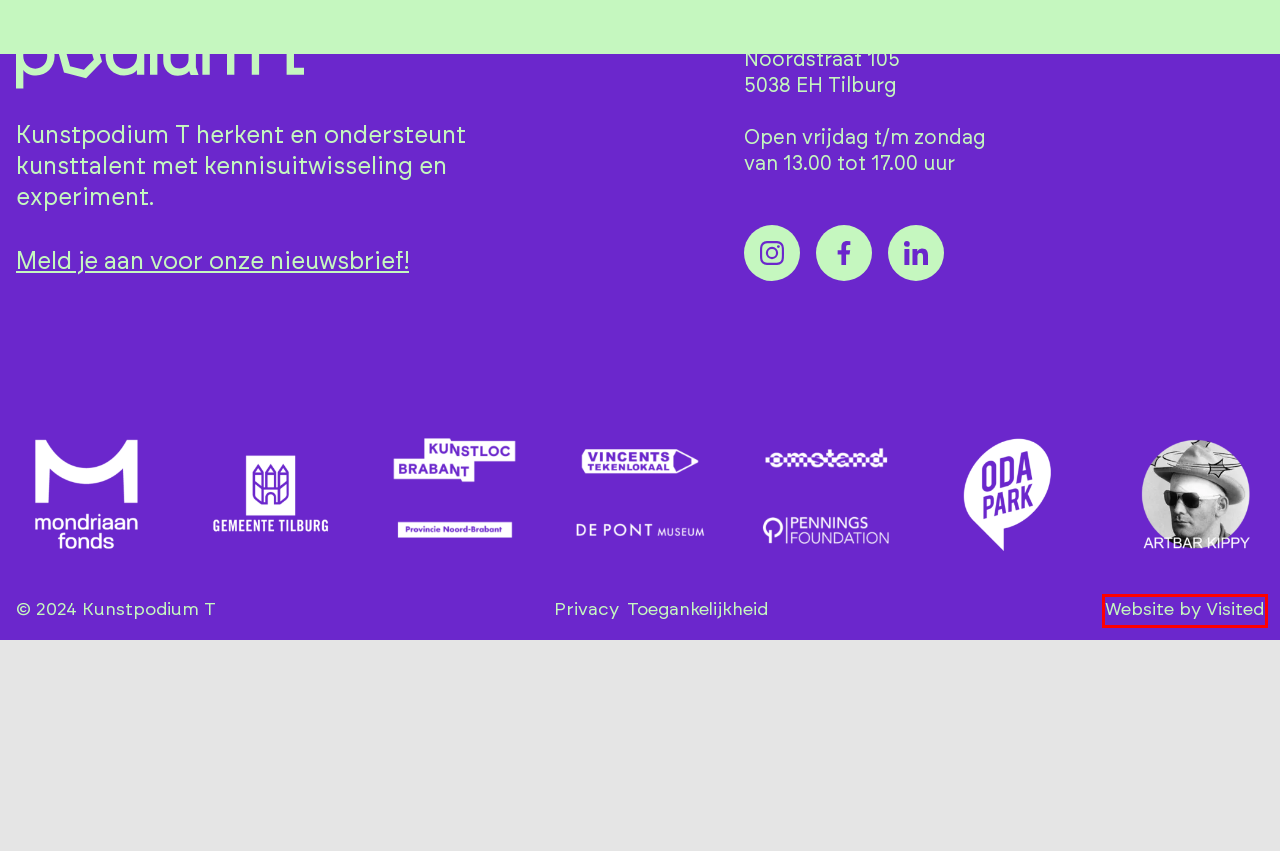You are provided a screenshot of a webpage featuring a red bounding box around a UI element. Choose the webpage description that most accurately represents the new webpage after clicking the element within the red bounding box. Here are the candidates:
A. Toegankelijkheid | Kunstpodium T
B. Agenda | Kunstpodium T
C. Privacy | Kunstpodium T
D. Tips | Kunstpodium T
E. Homepage | Kunstpodium T
F. Projects | Kunstpodium T
G. Contact | Kunstpodium T
H. Webdesign & development Tilburg - Visited

H